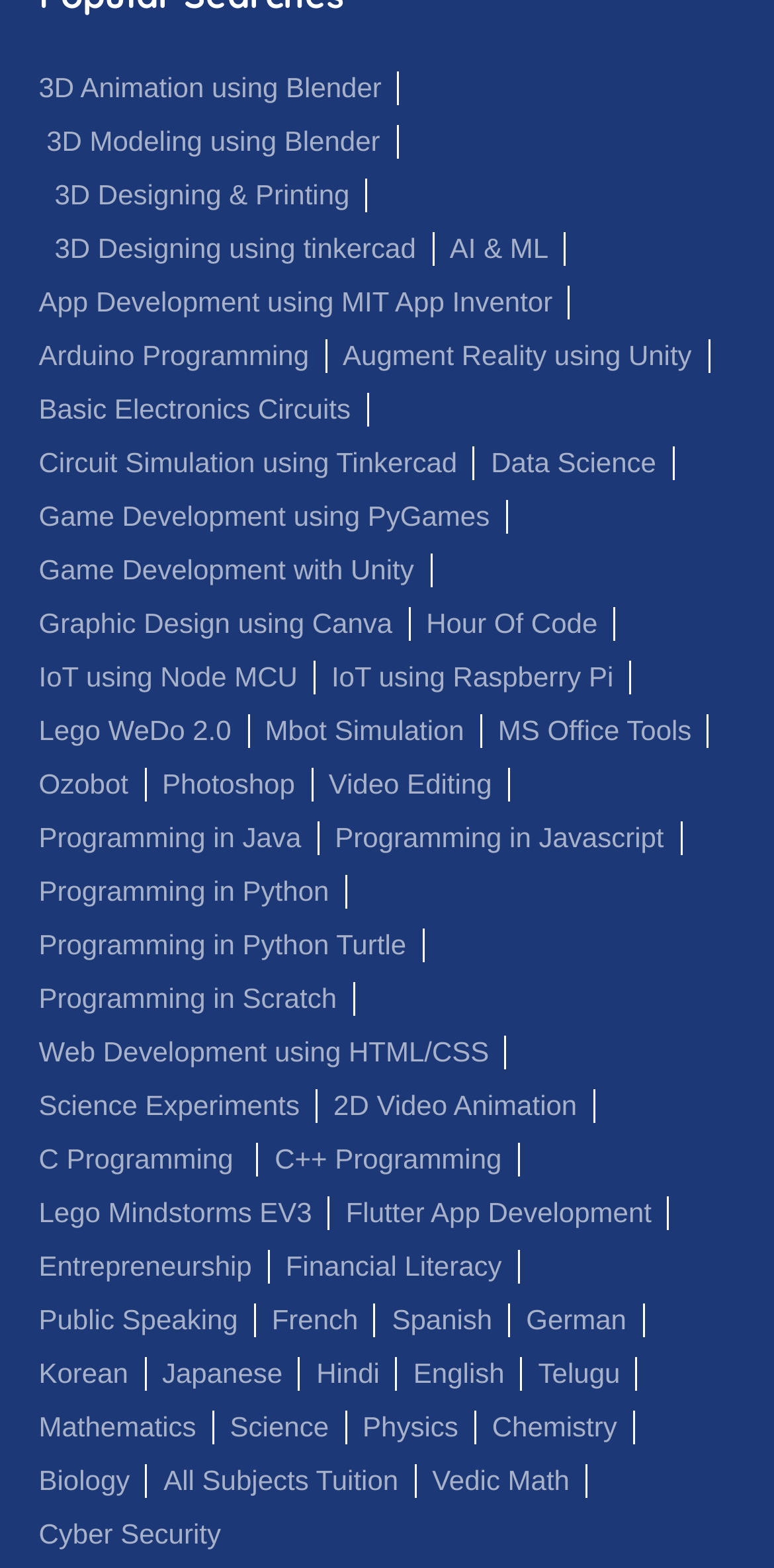Please determine the bounding box coordinates of the area that needs to be clicked to complete this task: 'Learn about Game Development using PyGames'. The coordinates must be four float numbers between 0 and 1, formatted as [left, top, right, bottom].

[0.05, 0.319, 0.633, 0.34]